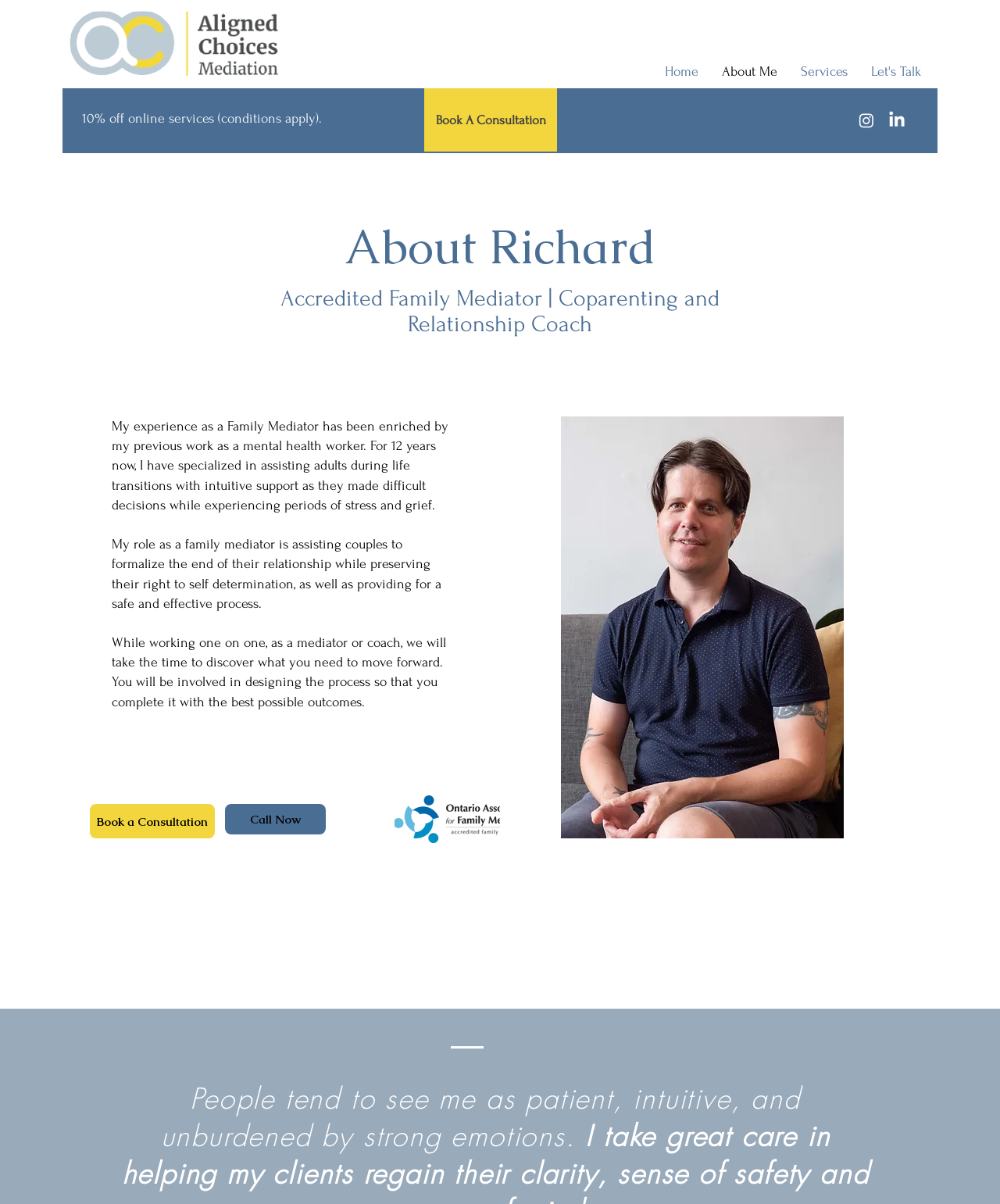Refer to the image and provide an in-depth answer to the question:
What is the name of the organization Richard Brydson is associated with?

The webpage has an image with the text 'Aligned Choices wide Logo with Business name' which suggests that Richard Brydson is associated with Aligned Choices Mediation.